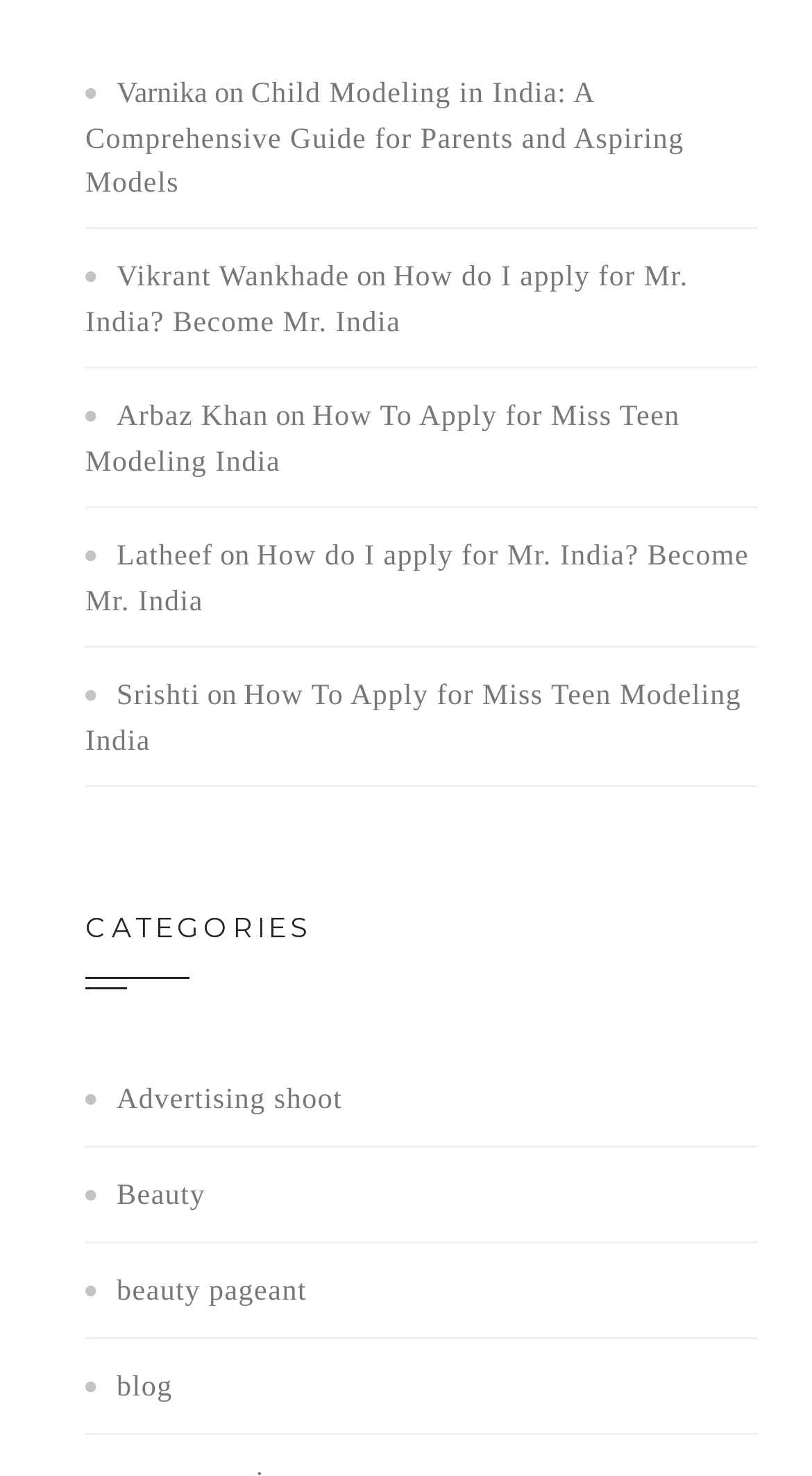What is the topic of the link 'Child Modeling in India: A Comprehensive Guide for Parents and Aspiring Models'?
Use the information from the screenshot to give a comprehensive response to the question.

The link 'Child Modeling in India: A Comprehensive Guide for Parents and Aspiring Models' suggests that the topic is related to child modeling, and the content might provide guidance for parents and aspiring models.